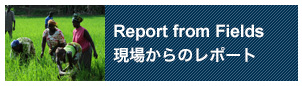What is the dominant color of the image?
Answer the question with a detailed explanation, including all necessary information.

The image features a vibrant scene from a rice field, with the lively greenery of the rice plants being the most prominent visual element, creating a natural and earthy tone.